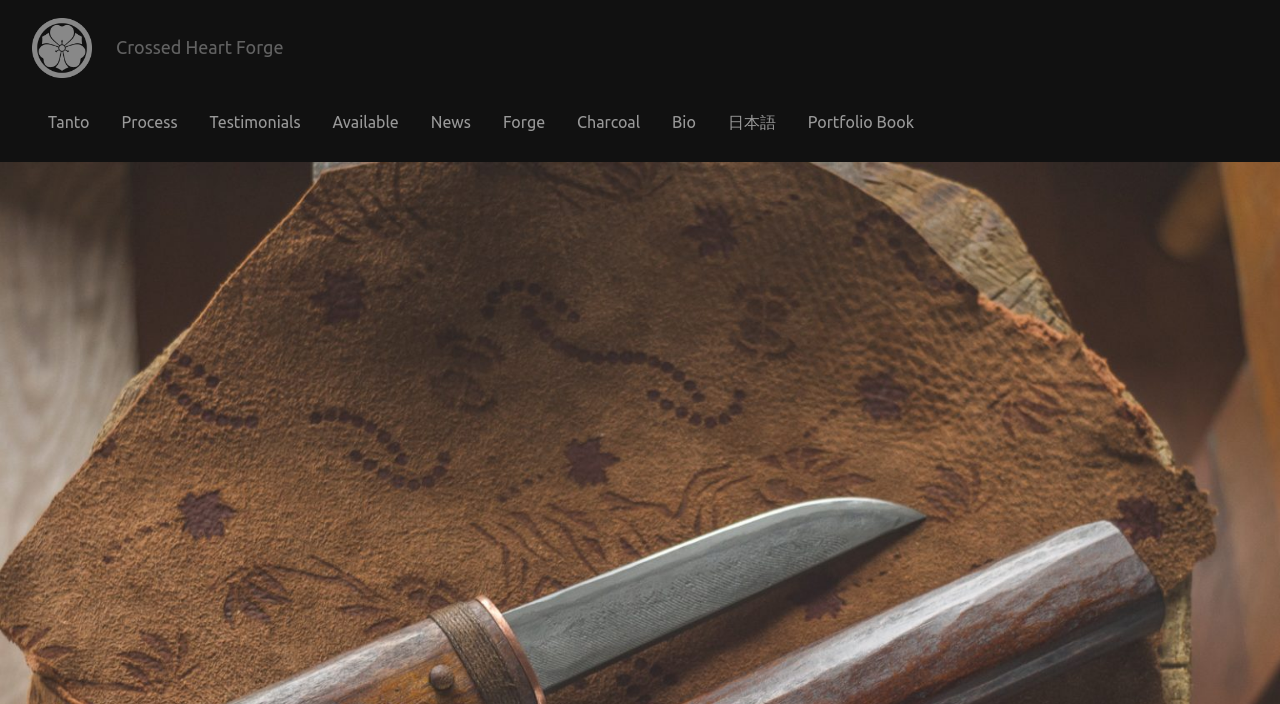Specify the bounding box coordinates of the area to click in order to execute this command: 'go to Tanto page'. The coordinates should consist of four float numbers ranging from 0 to 1, and should be formatted as [left, top, right, bottom].

[0.025, 0.145, 0.082, 0.204]